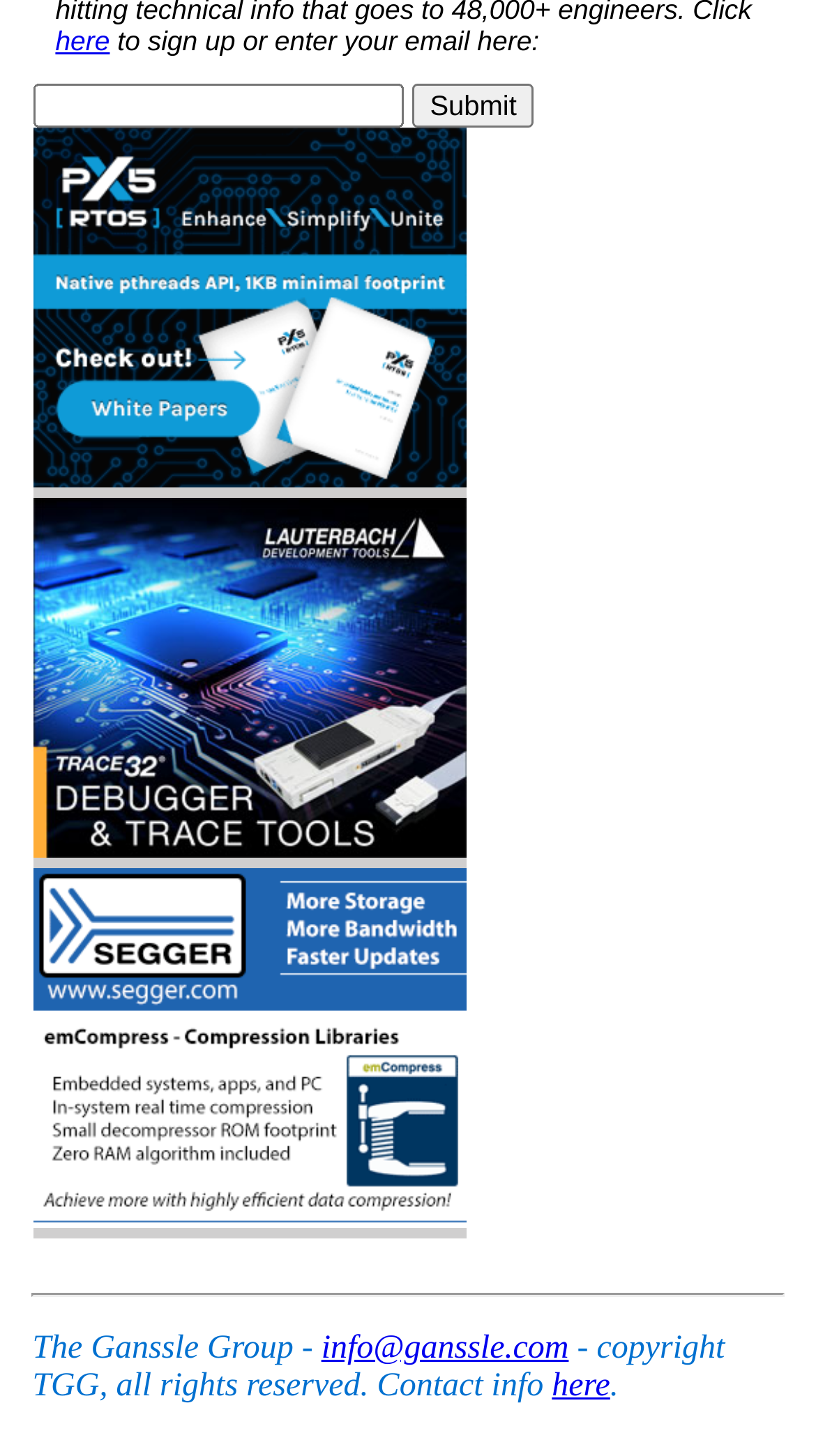Answer with a single word or phrase: 
What is the company name mentioned at the bottom of the page?

The Ganssle Group